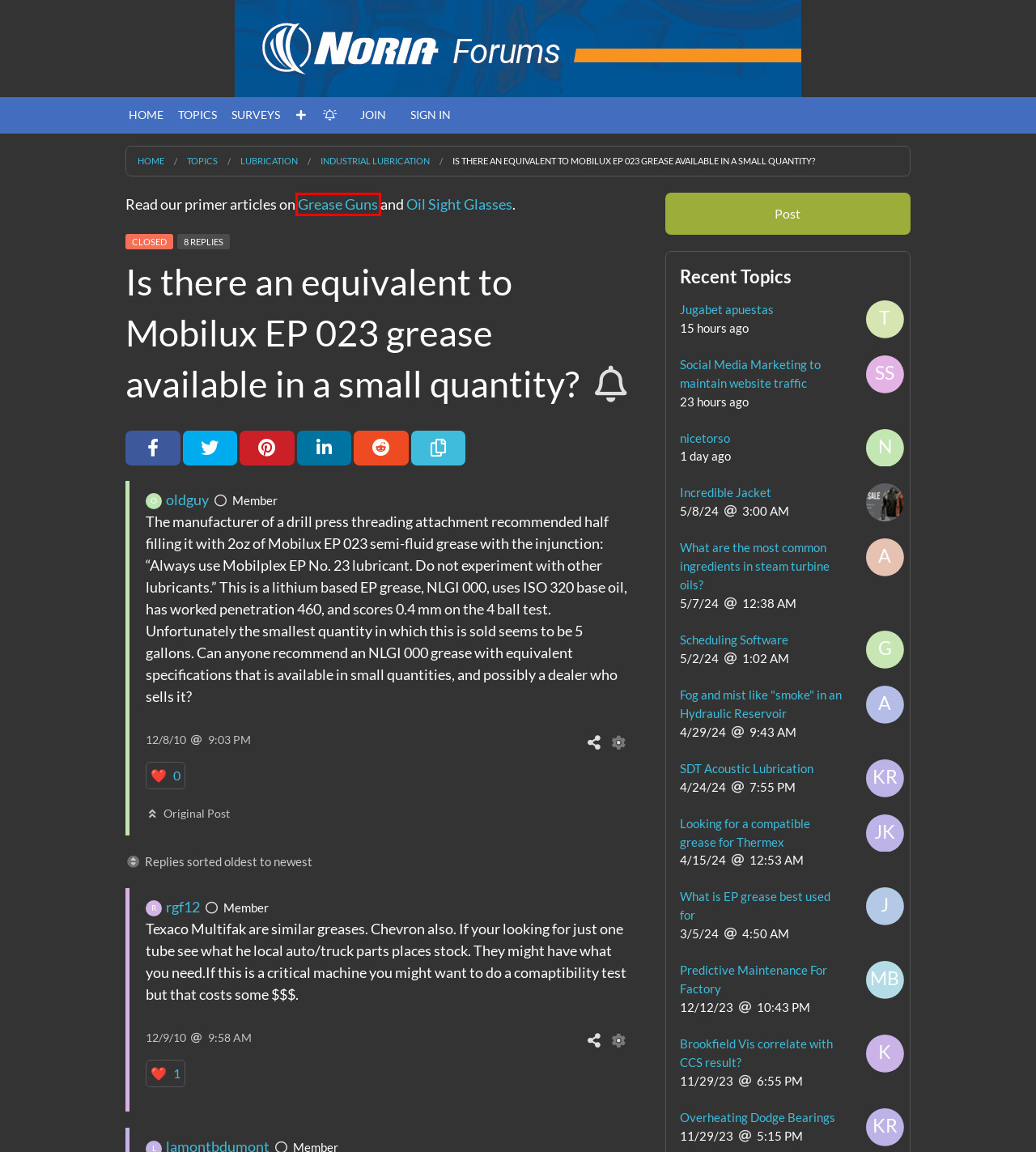You have a screenshot of a webpage with a red bounding box around a UI element. Determine which webpage description best matches the new webpage that results from clicking the element in the bounding box. Here are the candidates:
A. nicetorso | Noria Message Boards
B. Overheating Dodge Bearings | Noria Message Boards
C. Grease Guns Explained | Machinery Lubrication
D. What are the most common ingredients in steam turbine oils? | Noria Message Boards
E. Lubrication | Noria Message Boards
F. Fog and mist like "smoke" in an Hydraulic Reservoir | Noria Message Boards
G. Scheduling Software | Noria Message Boards
H. Home | Noria Message Boards

C